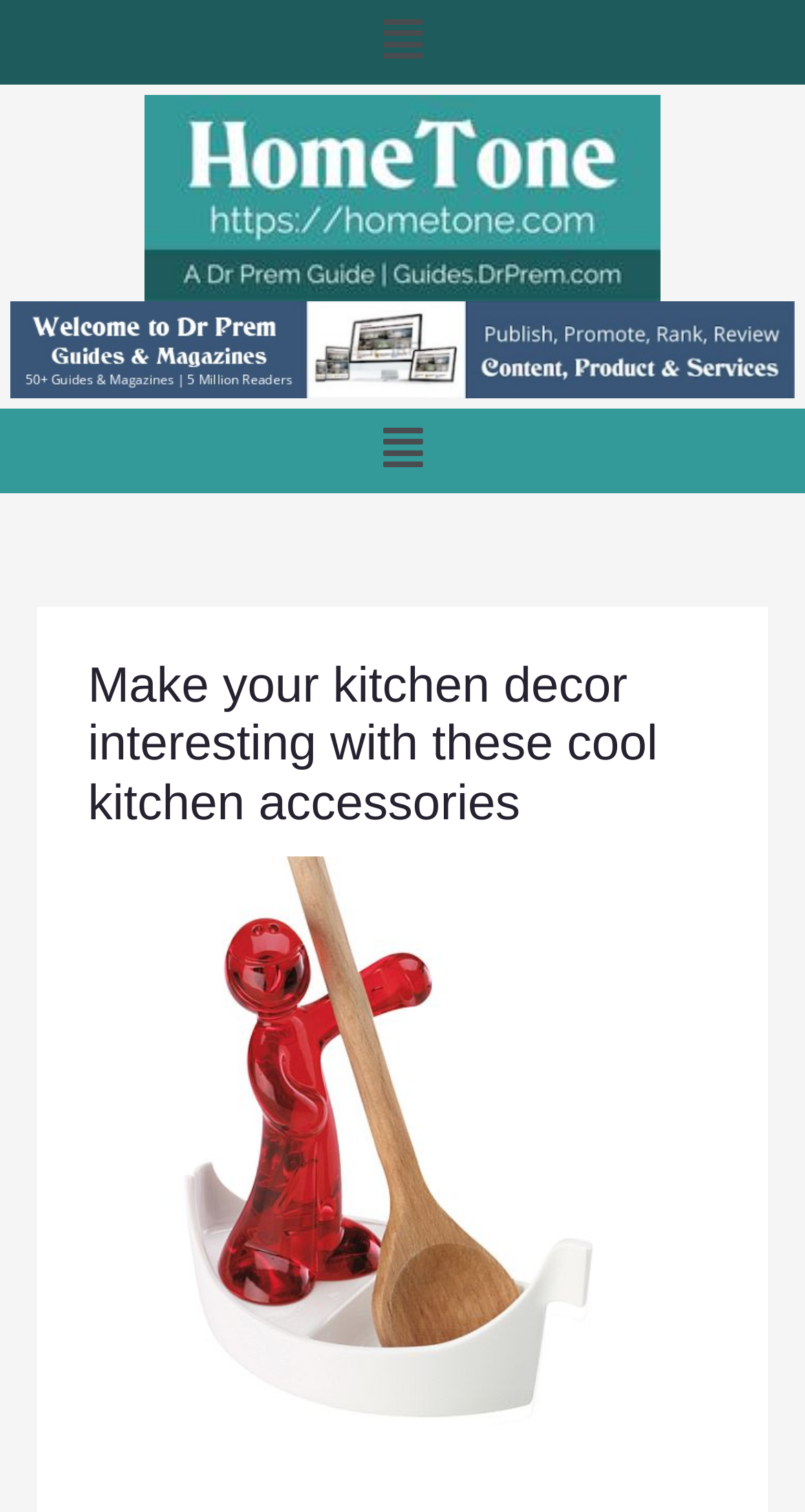What is the topic of the webpage content?
Look at the image and respond to the question as thoroughly as possible.

The topic of the webpage content is about kitchen decor, specifically how to make the kitchen decor more interesting with cool kitchen accessories, as indicated by the heading 'Make your kitchen decor interesting with these cool kitchen accessories'.